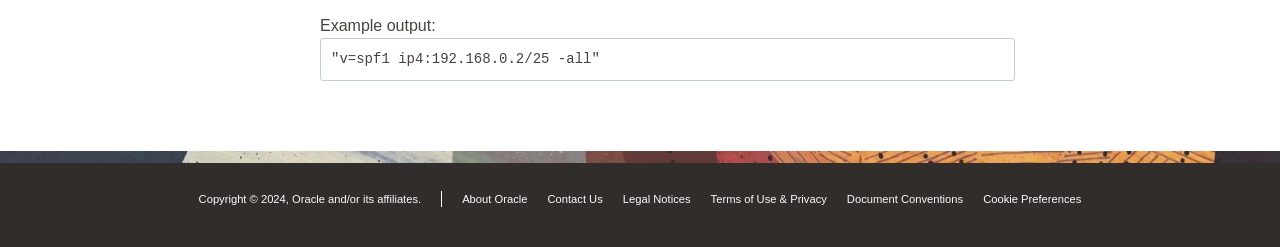Please identify the bounding box coordinates of the element I need to click to follow this instruction: "Open Integration 3".

[0.031, 0.564, 0.219, 0.688]